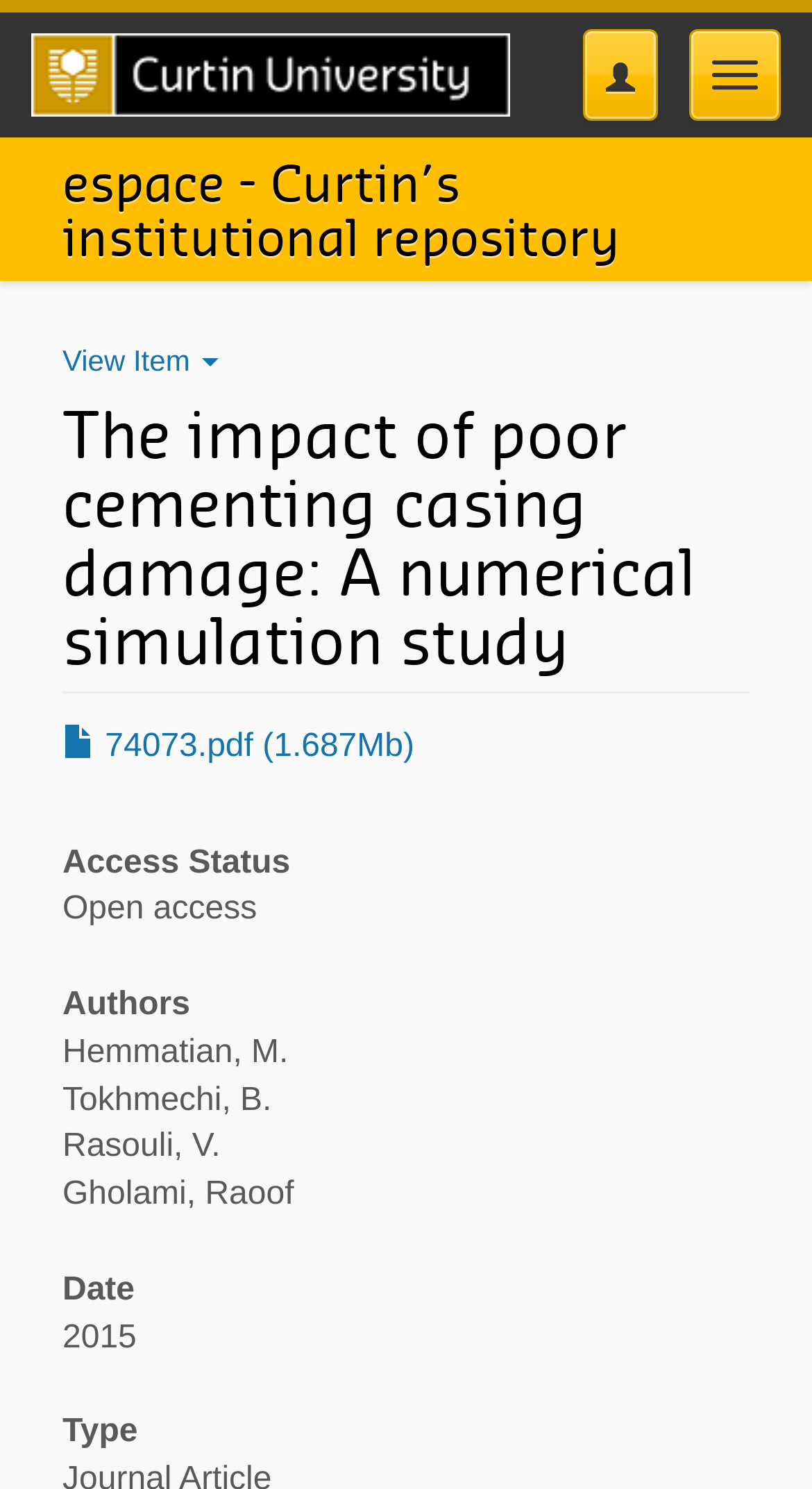Explain the webpage's layout and main content in detail.

The webpage appears to be a research paper or article page from Curtin University's institutional repository, espace. At the top left, there is a link to the Curtin University Homepage, accompanied by a university logo image. On the top right, there are two buttons: "Toggle navigation" and another empty button.

Below the top section, there is a heading that reads "espace - Curtin’s institutional repository". Underneath, there is a button labeled "View Item" and a heading that displays the title of the research paper, "The impact of poor cementing casing damage: A numerical simulation study".

On the left side of the page, there are several sections with headings, including "Access Status", "Authors", "Date", and "Type". The "Access Status" section indicates that the paper is open access. The "Authors" section lists four authors: Hemmatian, M., Tokhmechi, B., Rasouli, V., and Gholami, Raoof. The "Date" section shows the publication year as 2015, and the "Type" section is empty.

On the right side of the page, there is a link to download the paper in PDF format, labeled "74073.pdf (1.687Mb)". Overall, the page appears to provide metadata and access information for the research paper.